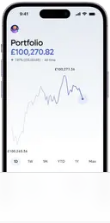Answer briefly with one word or phrase:
What type of graph is used to illustrate the portfolio's performance?

Line graph